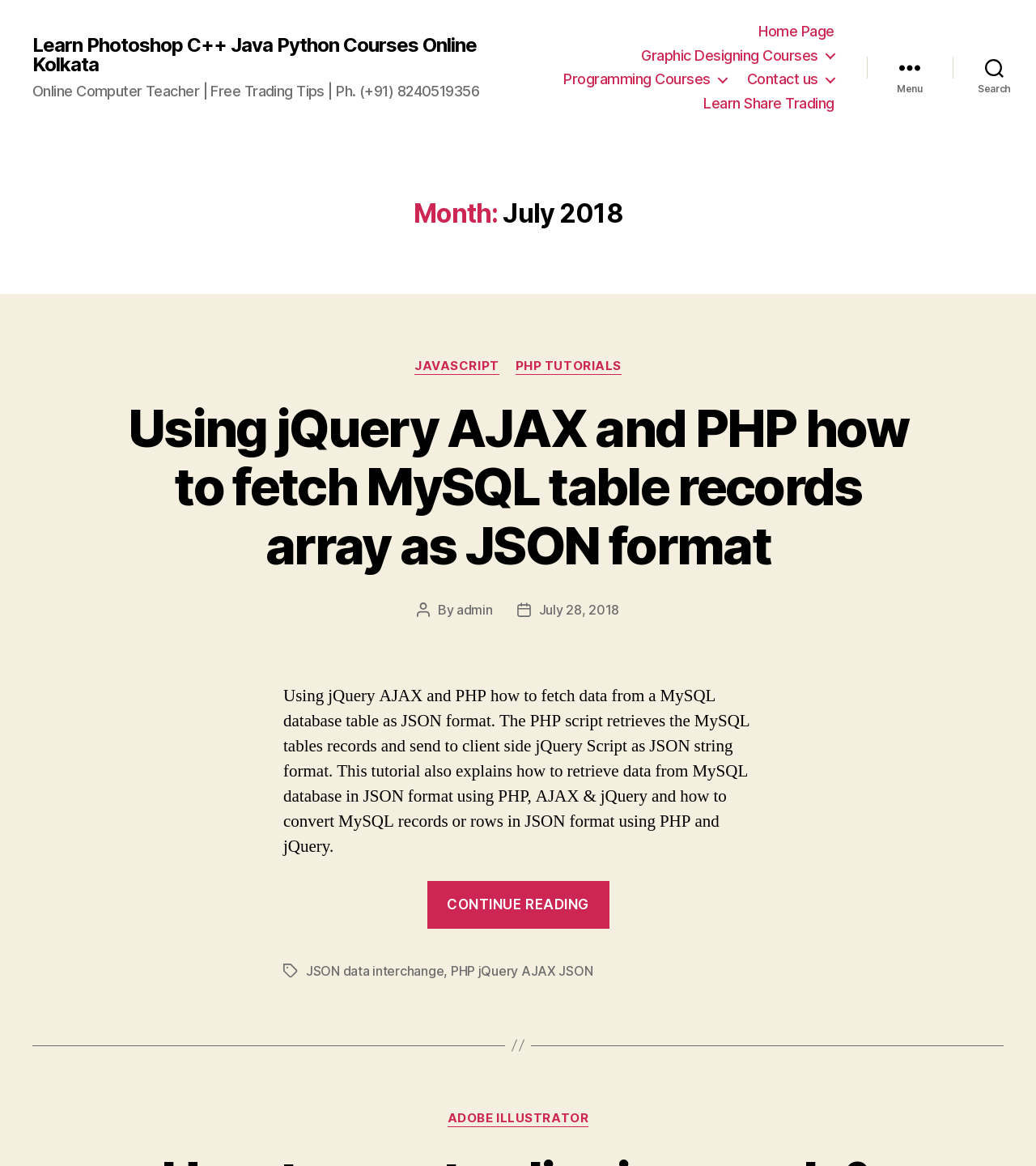Carefully examine the image and provide an in-depth answer to the question: What is the purpose of the button 'Menu'?

I inferred the purpose of the button 'Menu' by looking at its location and its label, which suggests that it is used to expand or collapse the menu. The fact that it is labeled as 'expanded: False' also supports this conclusion.